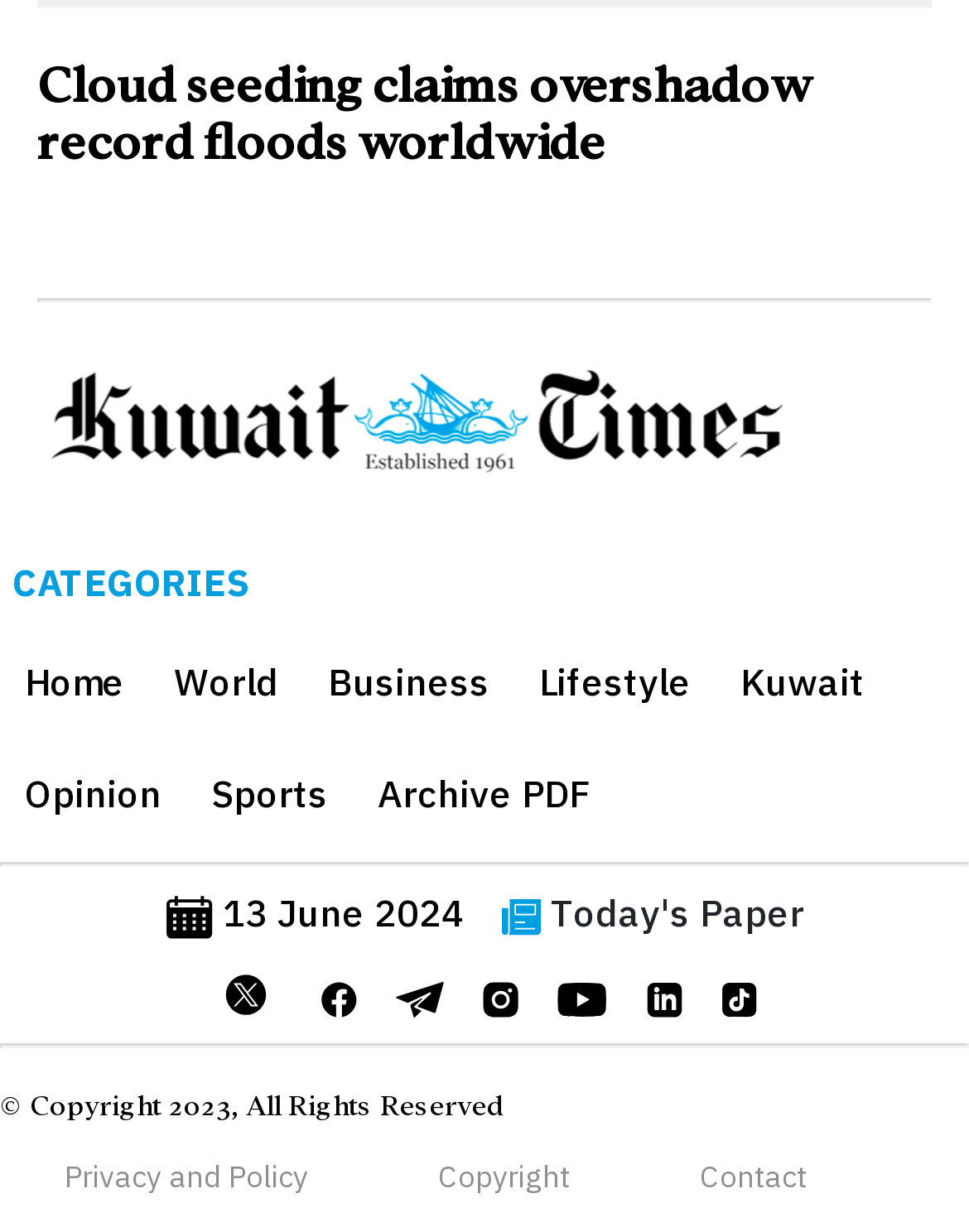Provide a short answer using a single word or phrase for the following question: 
What is the date of today's paper?

13 June 2024